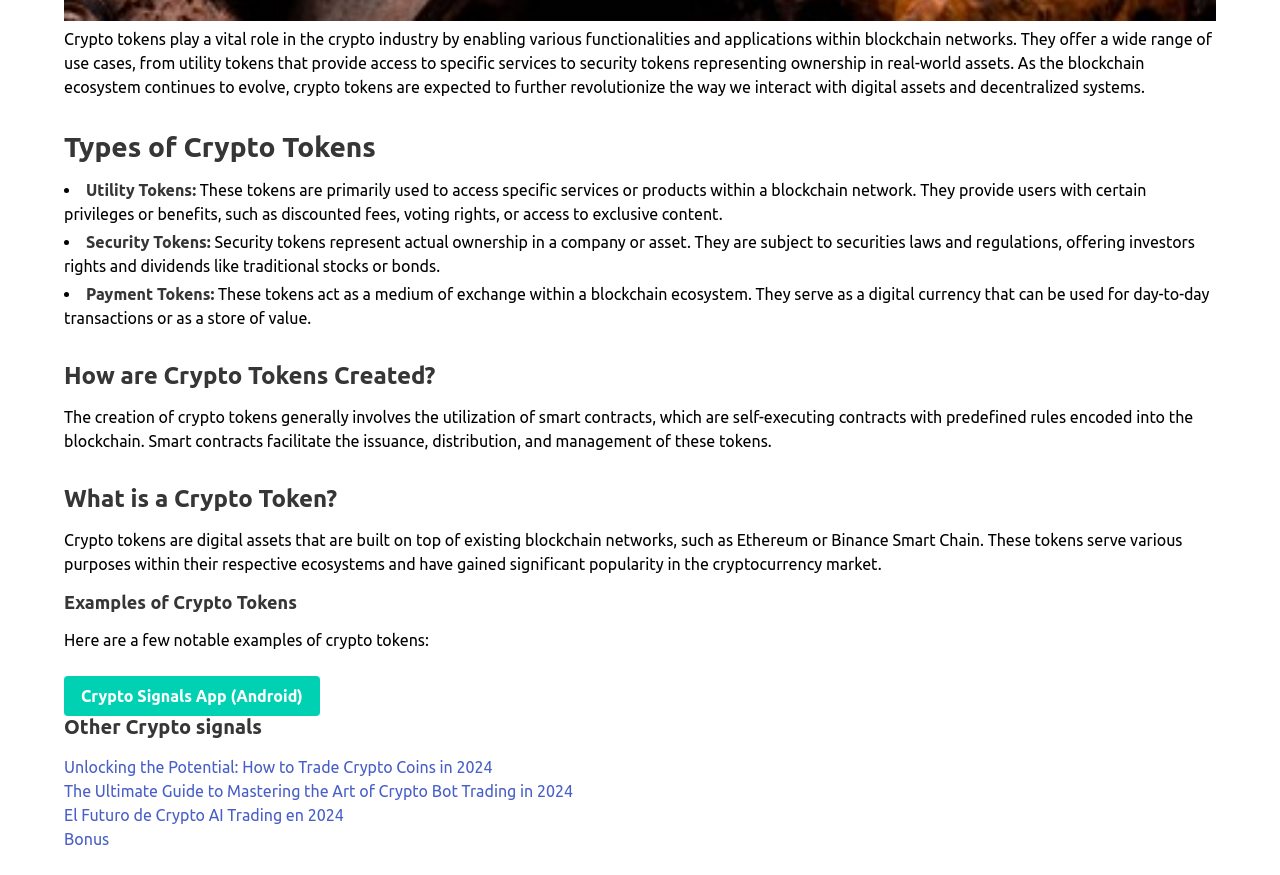Please give a succinct answer using a single word or phrase:
How are crypto tokens created?

Using smart contracts